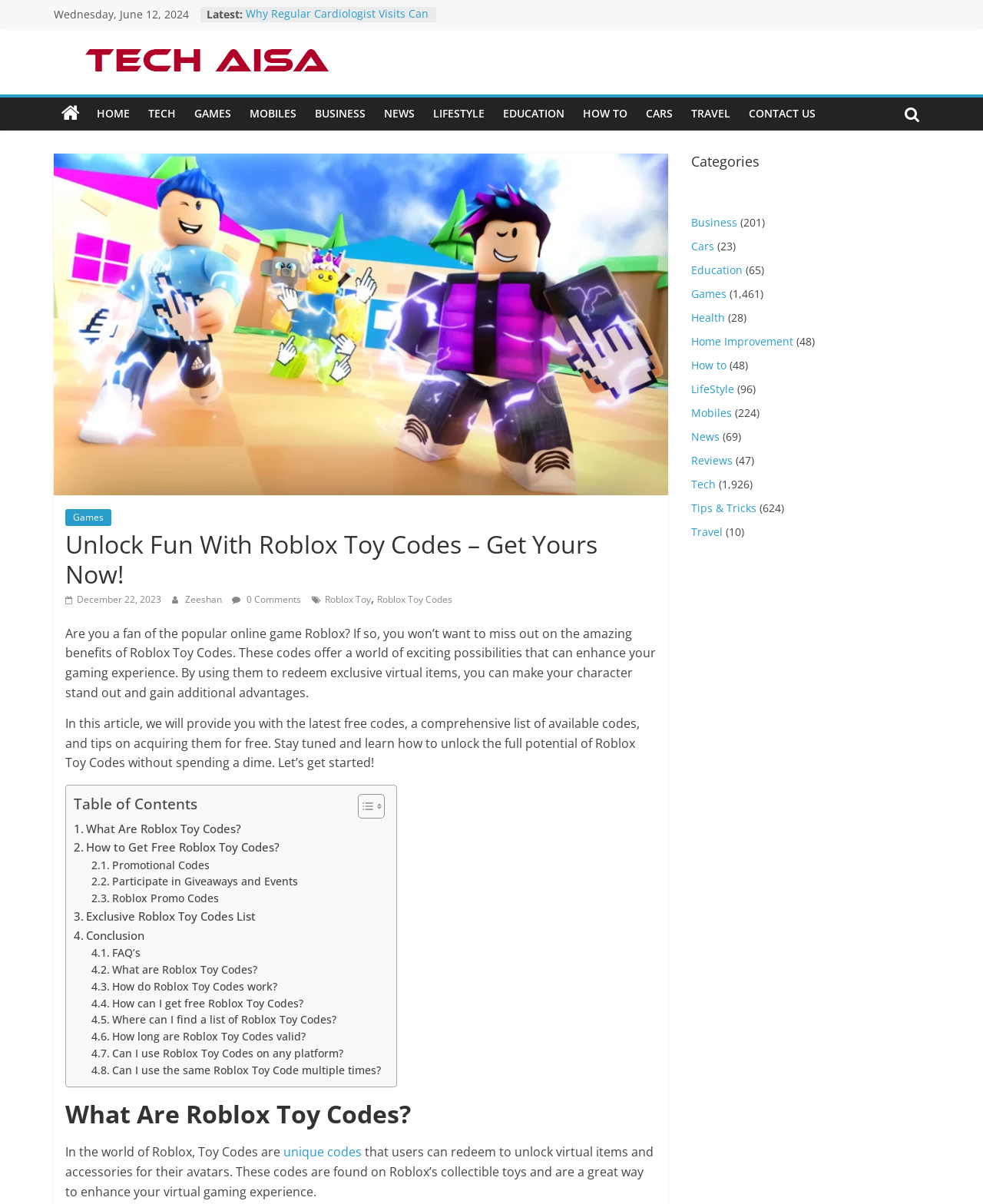Please indicate the bounding box coordinates of the element's region to be clicked to achieve the instruction: "Click on the 'HOME' link". Provide the coordinates as four float numbers between 0 and 1, i.e., [left, top, right, bottom].

[0.089, 0.081, 0.141, 0.108]